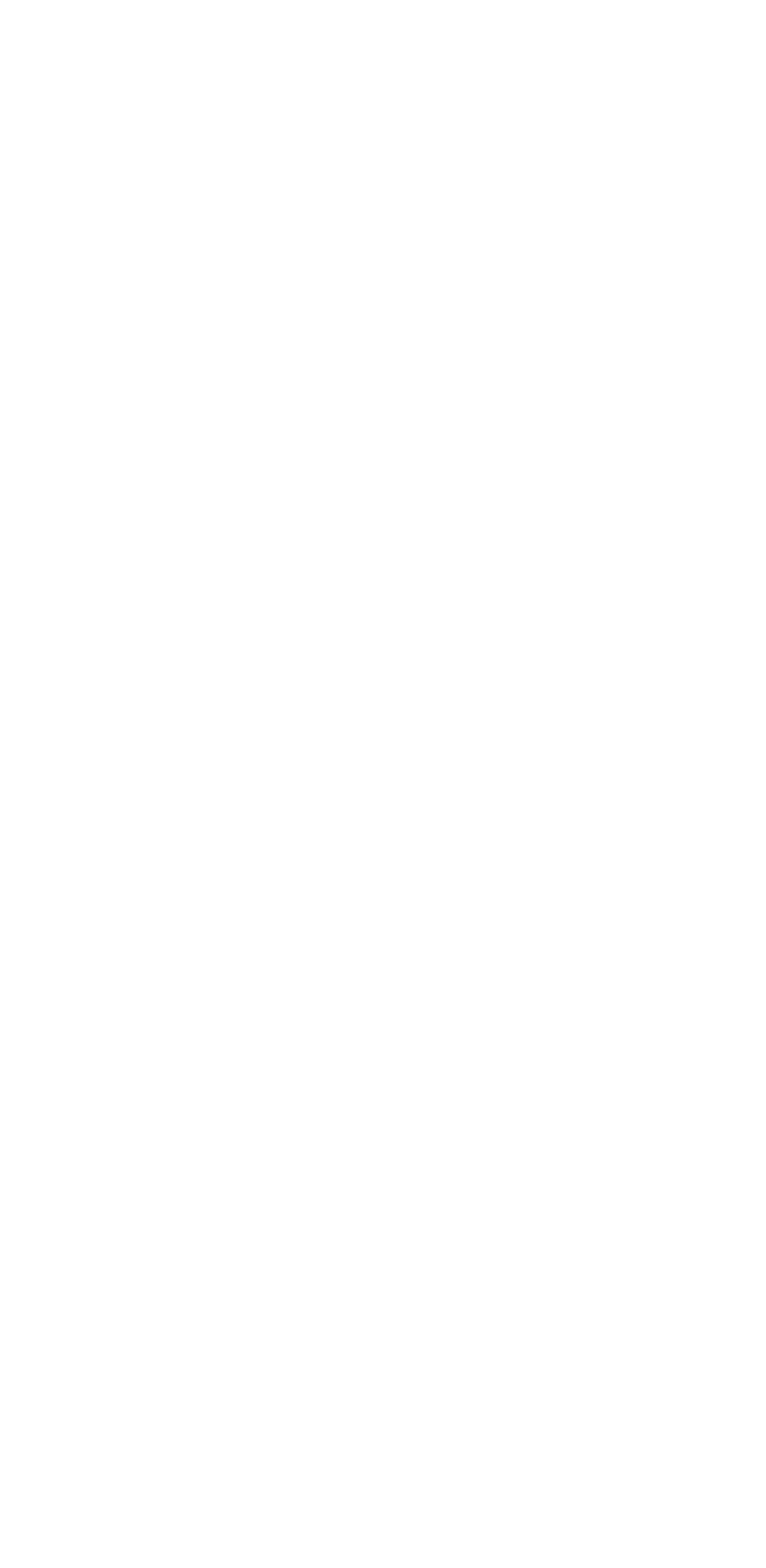Locate the bounding box for the described UI element: "aria-label="Show slide 4 of 5"". Ensure the coordinates are four float numbers between 0 and 1, formatted as [left, top, right, bottom].

[0.528, 0.333, 0.554, 0.345]